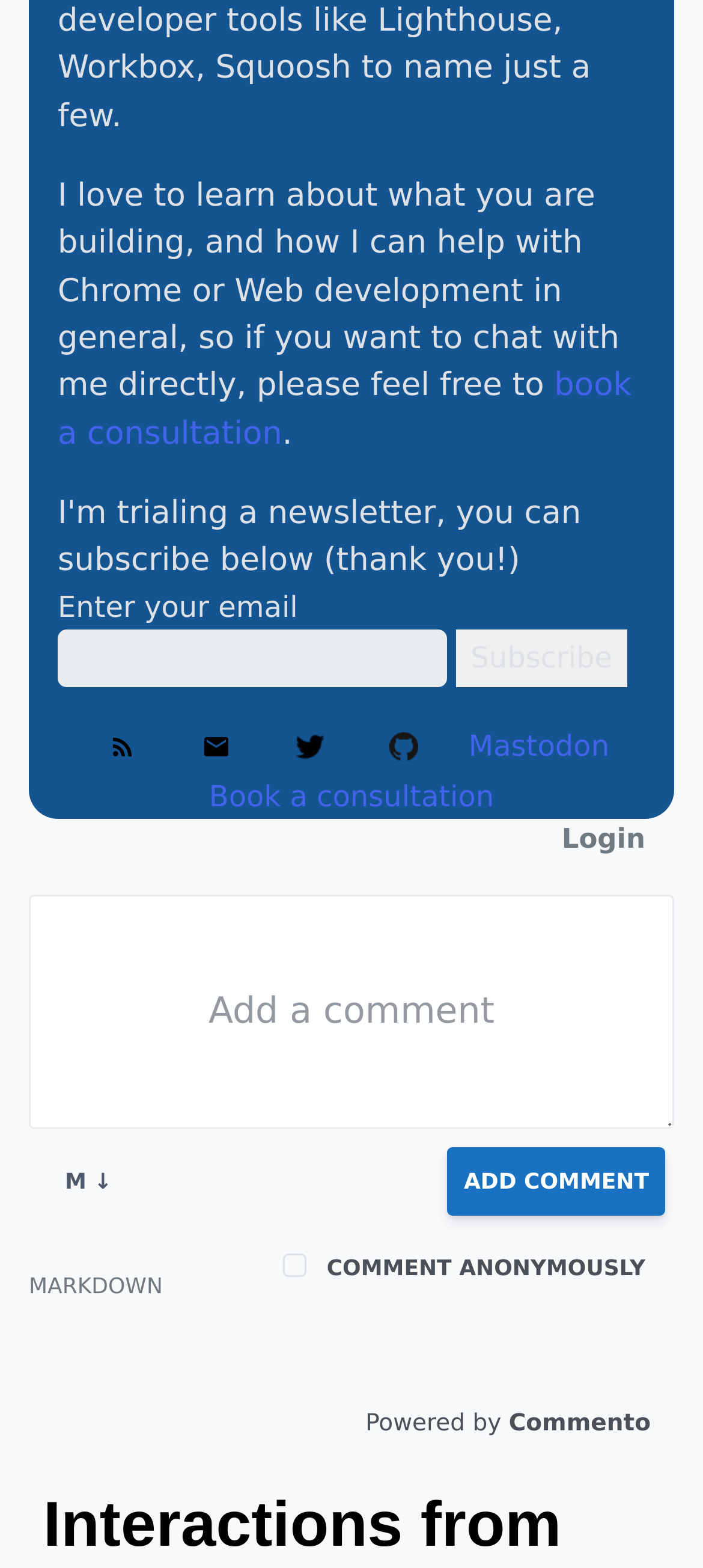Locate the bounding box of the user interface element based on this description: "Terms Of Service".

None